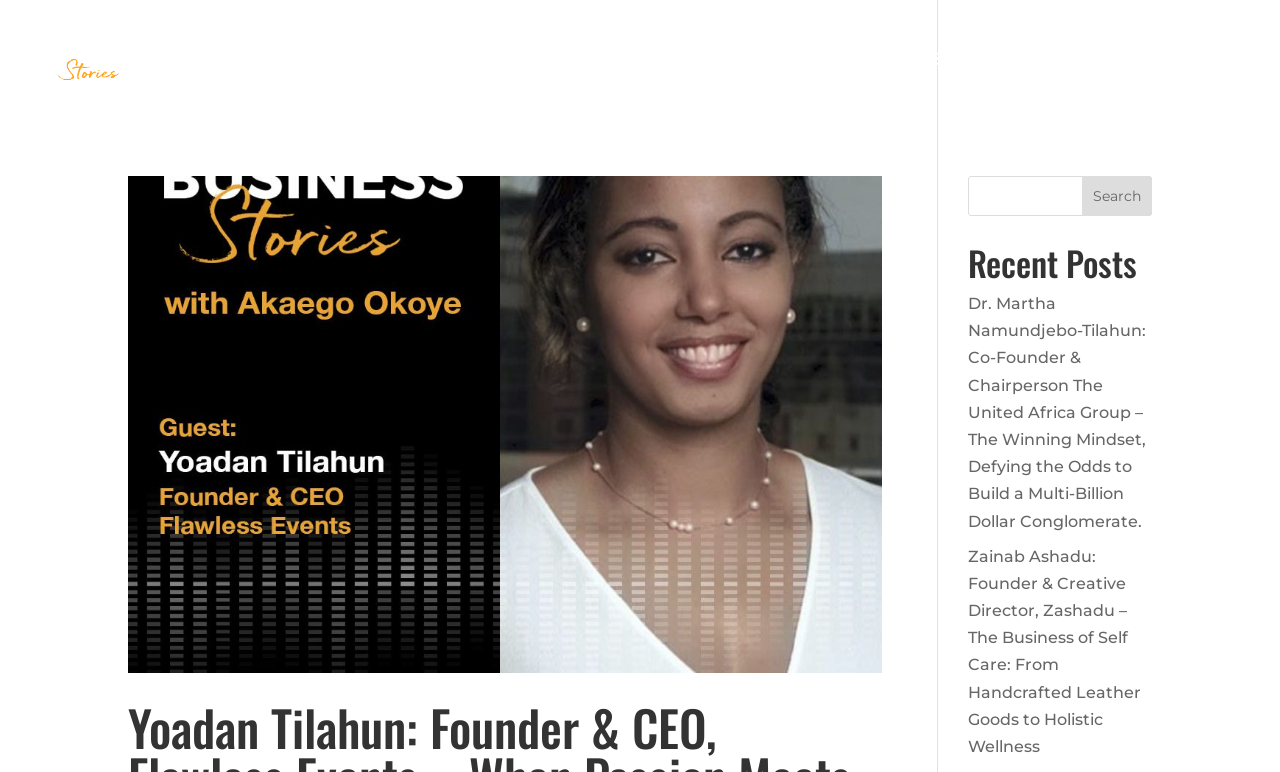Identify the bounding box coordinates of the clickable region necessary to fulfill the following instruction: "go to home page". The bounding box coordinates should be four float numbers between 0 and 1, i.e., [left, top, right, bottom].

[0.608, 0.067, 0.654, 0.153]